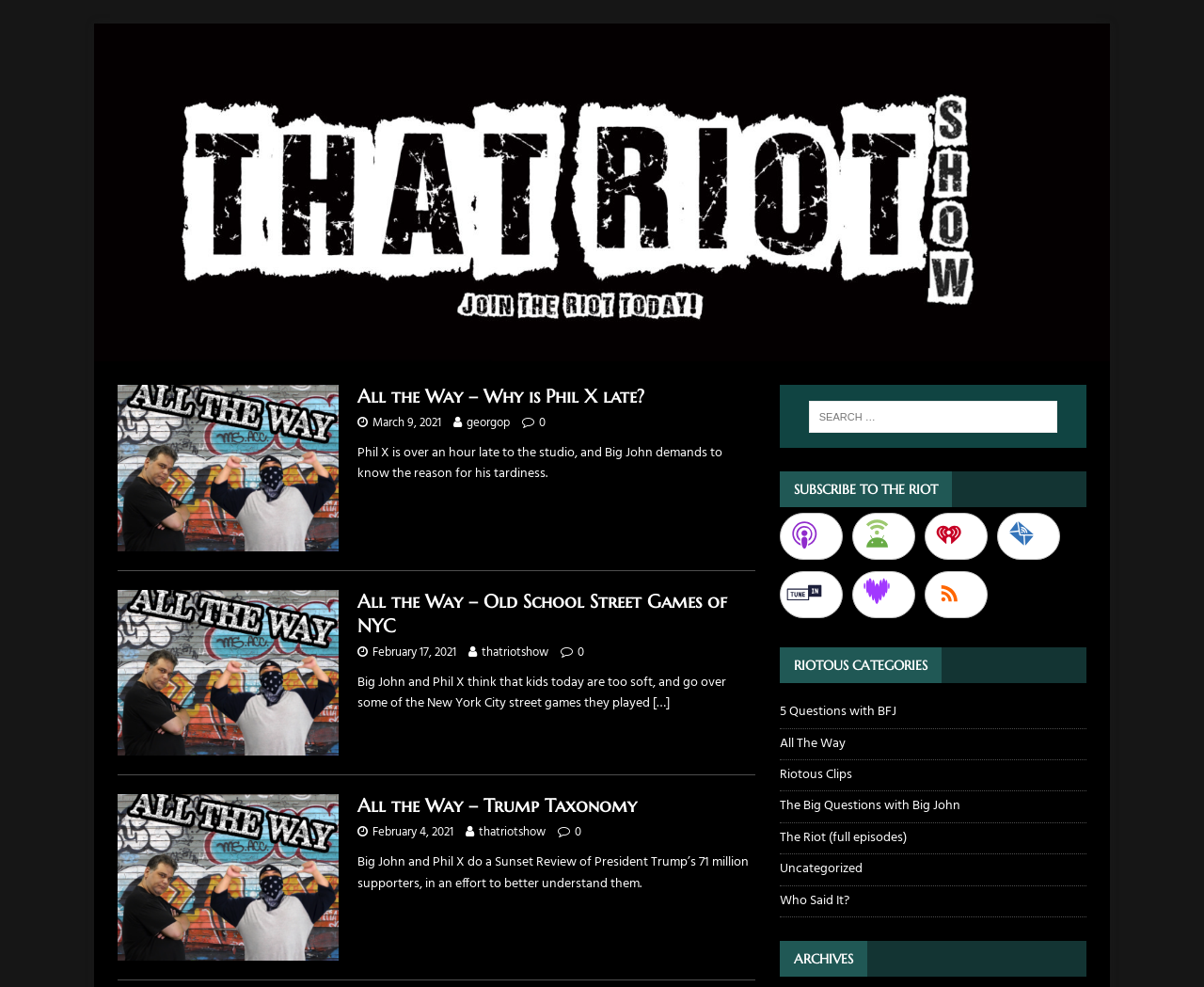Using the element description: "Riotous Clips", determine the bounding box coordinates for the specified UI element. The coordinates should be four float numbers between 0 and 1, [left, top, right, bottom].

[0.647, 0.77, 0.902, 0.801]